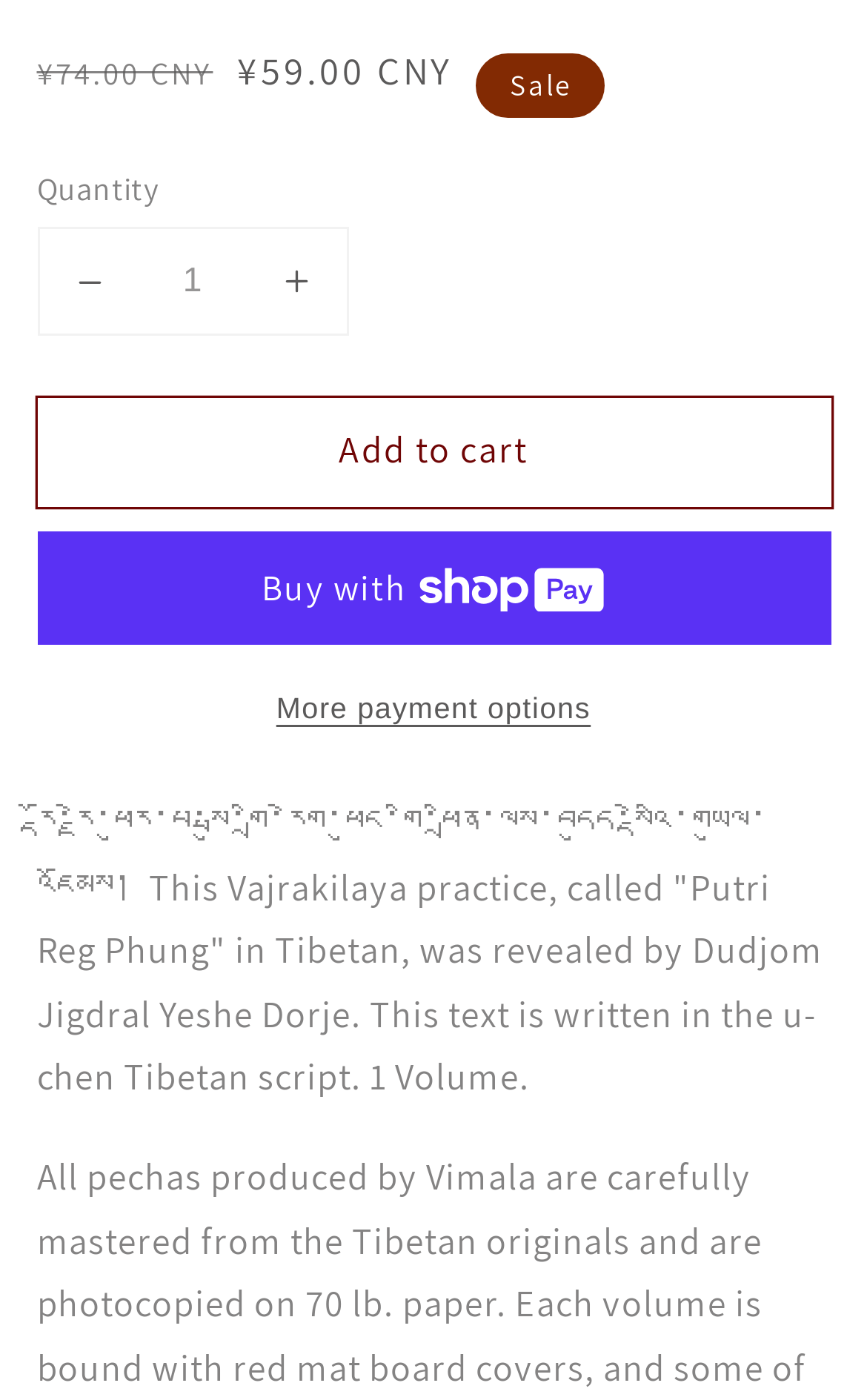Look at the image and answer the question in detail:
What is the minimum quantity that can be purchased?

The minimum quantity that can be purchased can be inferred from the 'Quantity' spinbutton, which has a minimum value of 1.